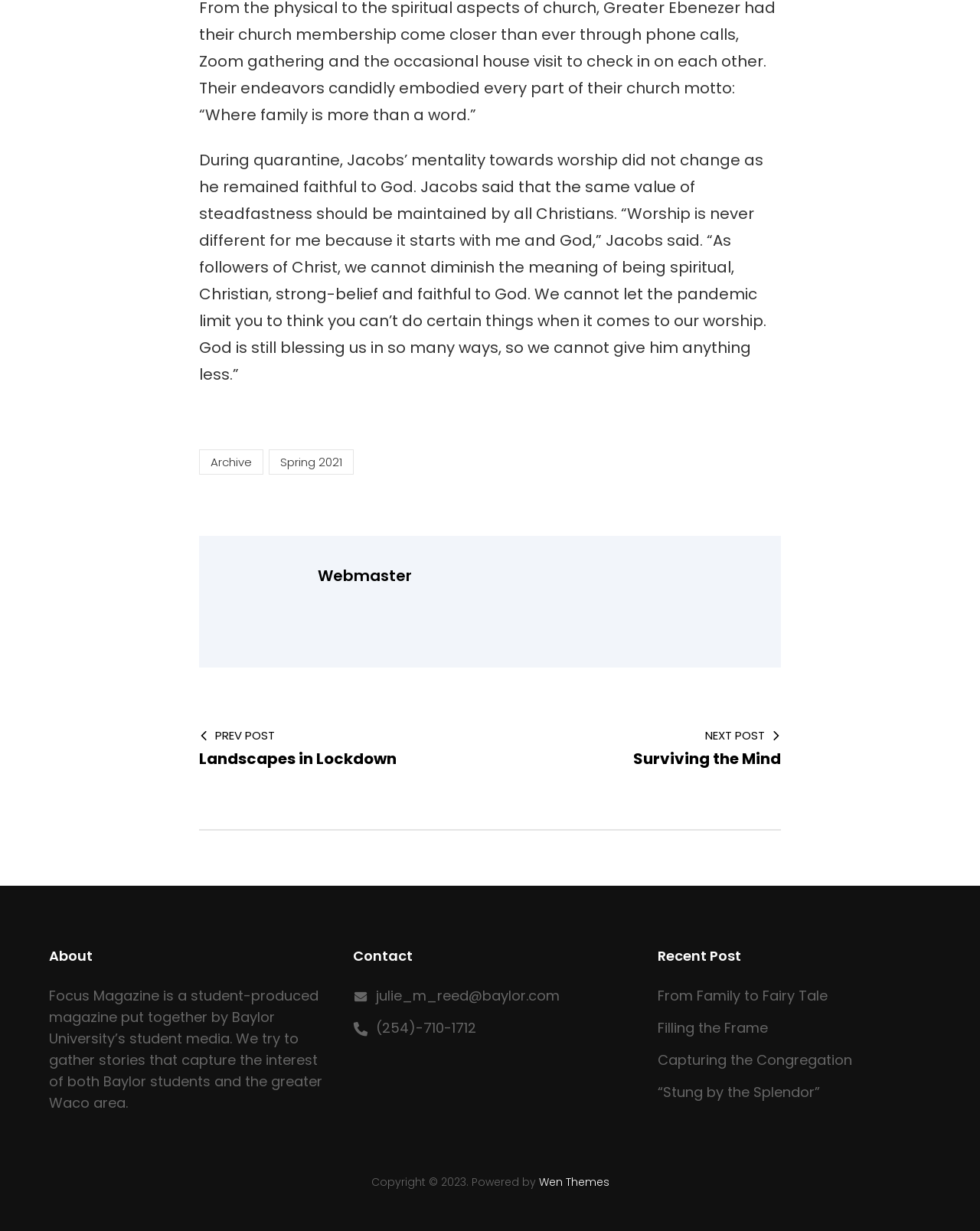Determine the bounding box for the HTML element described here: "Spring 2021". The coordinates should be given as [left, top, right, bottom] with each number being a float between 0 and 1.

[0.274, 0.365, 0.361, 0.385]